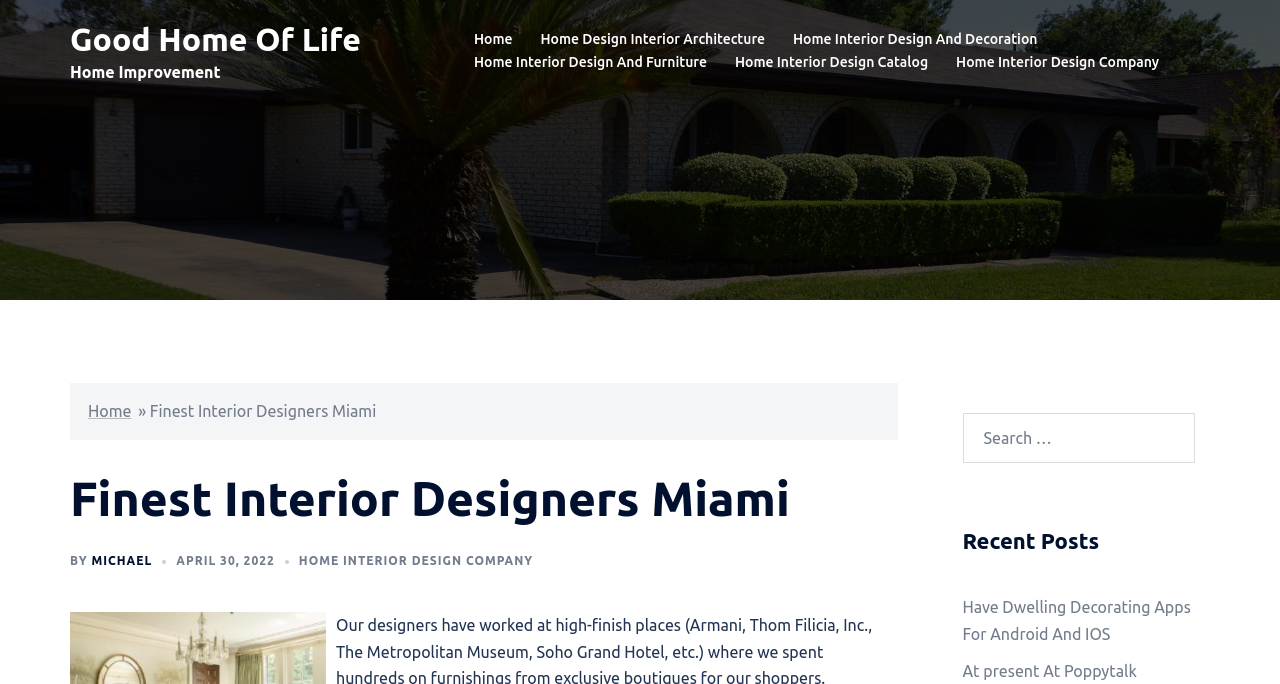Please determine the bounding box coordinates for the element that should be clicked to follow these instructions: "Go to 'Home Design Interior Architecture'".

[0.422, 0.041, 0.598, 0.075]